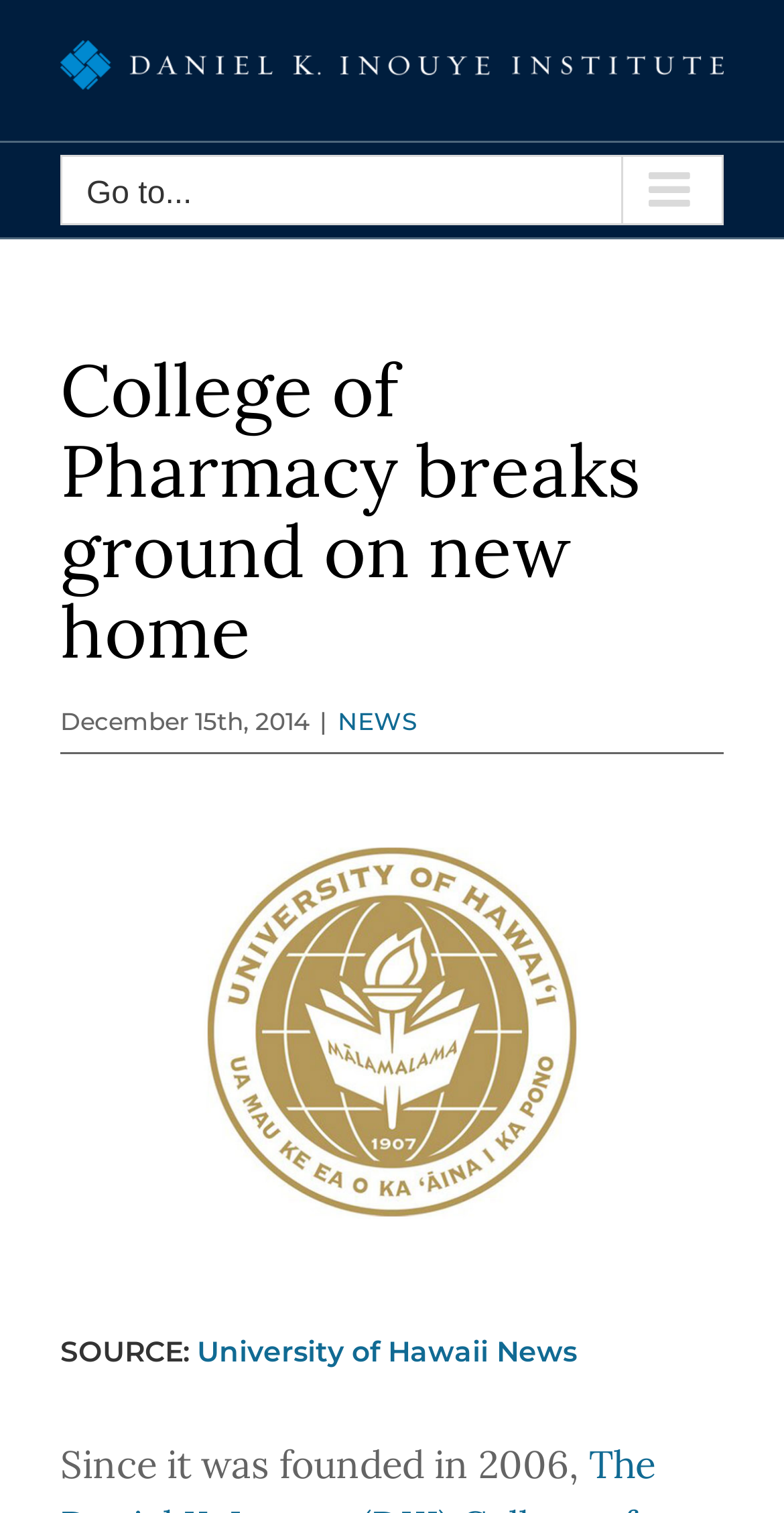For the following element description, predict the bounding box coordinates in the format (top-left x, top-left y, bottom-right x, bottom-right y). All values should be floating point numbers between 0 and 1. Description: University of Hawaii News

[0.251, 0.881, 0.736, 0.905]